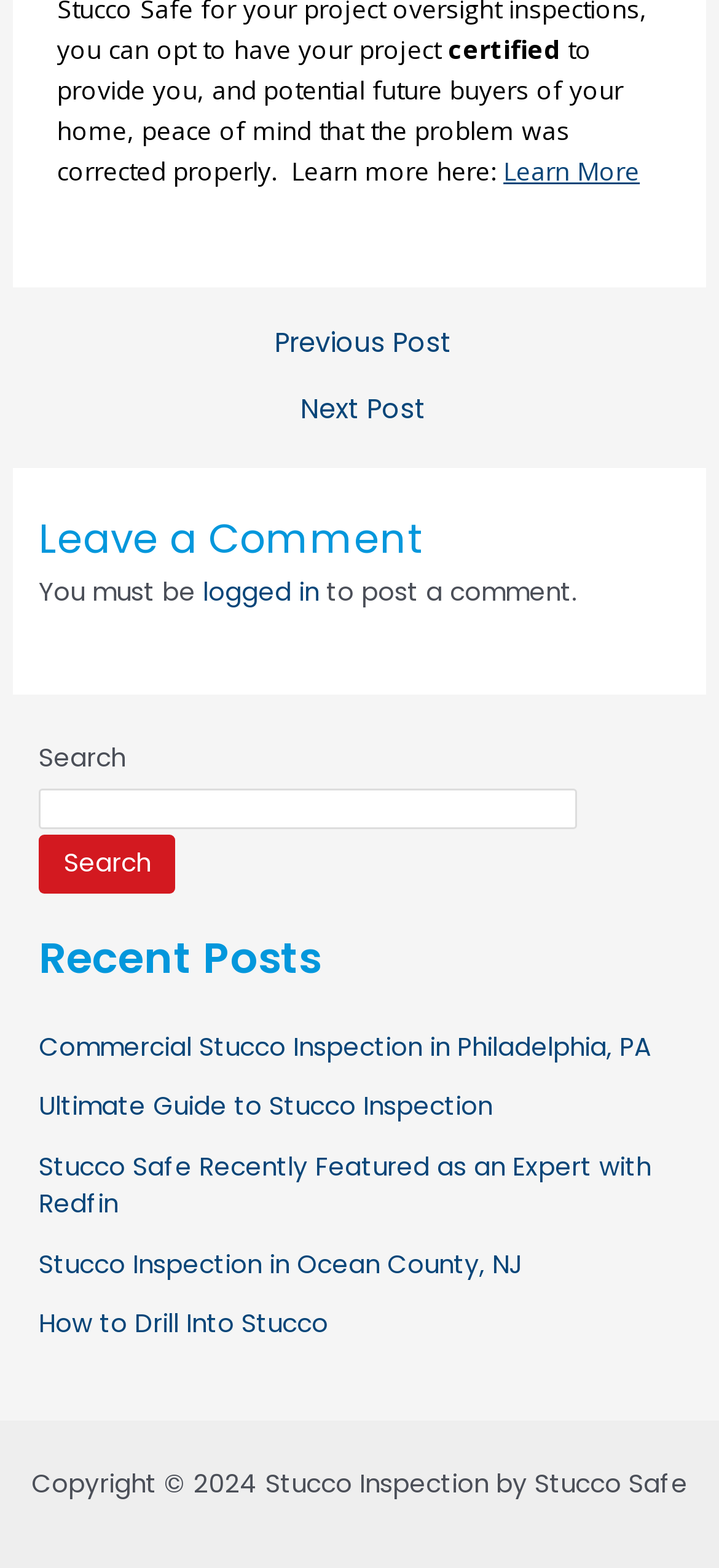What is the copyright year?
Answer with a single word or phrase, using the screenshot for reference.

2024